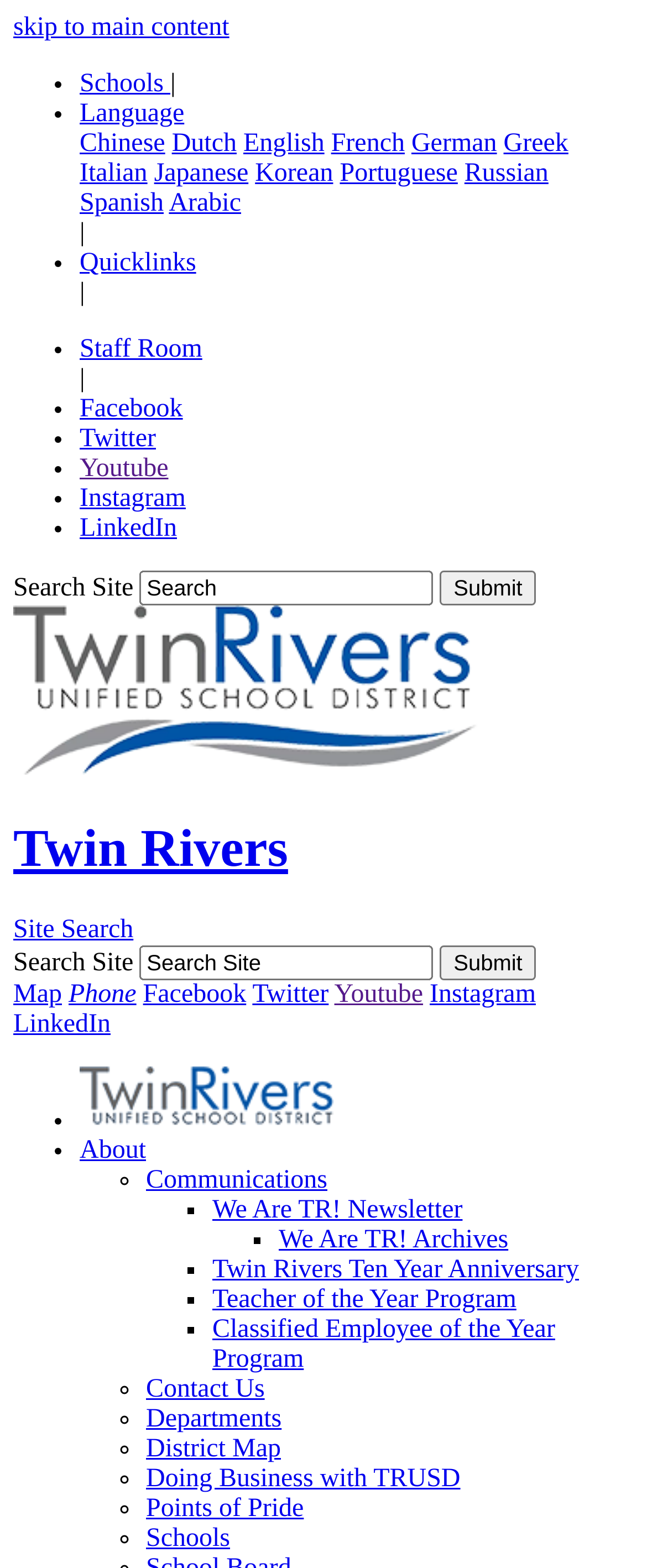Explain the contents of the webpage comprehensively.

The webpage is for Twin Rivers, a school district, and it provides various resources and links for students, staff, and parents. At the top left corner, there is a "skip to main content" link. Below it, there is a horizontal menu with links to "Schools", "Language", and other options, separated by vertical lines. The "Language" link expands to a list of languages, including Chinese, Dutch, English, French, and many others.

To the right of the horizontal menu, there is a search bar with a "Search Site" label and a "Submit" button. Below the search bar, there is a Twin Rivers logo, which is also a link. Next to the logo, there is a heading that reads "Twin Rivers".

Below the logo and heading, there is a section with links to social media platforms, including Facebook, Twitter, YouTube, Instagram, and LinkedIn. These links are arranged horizontally and are separated by vertical lines.

Further down the page, there is a section with links to various resources, including "Map", "About", "Communications", and others. These links are arranged in a hierarchical structure, with some links having sub-links. For example, the "Communications" link has sub-links to "We Are TR! Newsletter", "We Are TR! Archives", and other resources.

Throughout the page, there are various UI elements, including links, images, headings, and text boxes, which are arranged in a clean and organized manner.